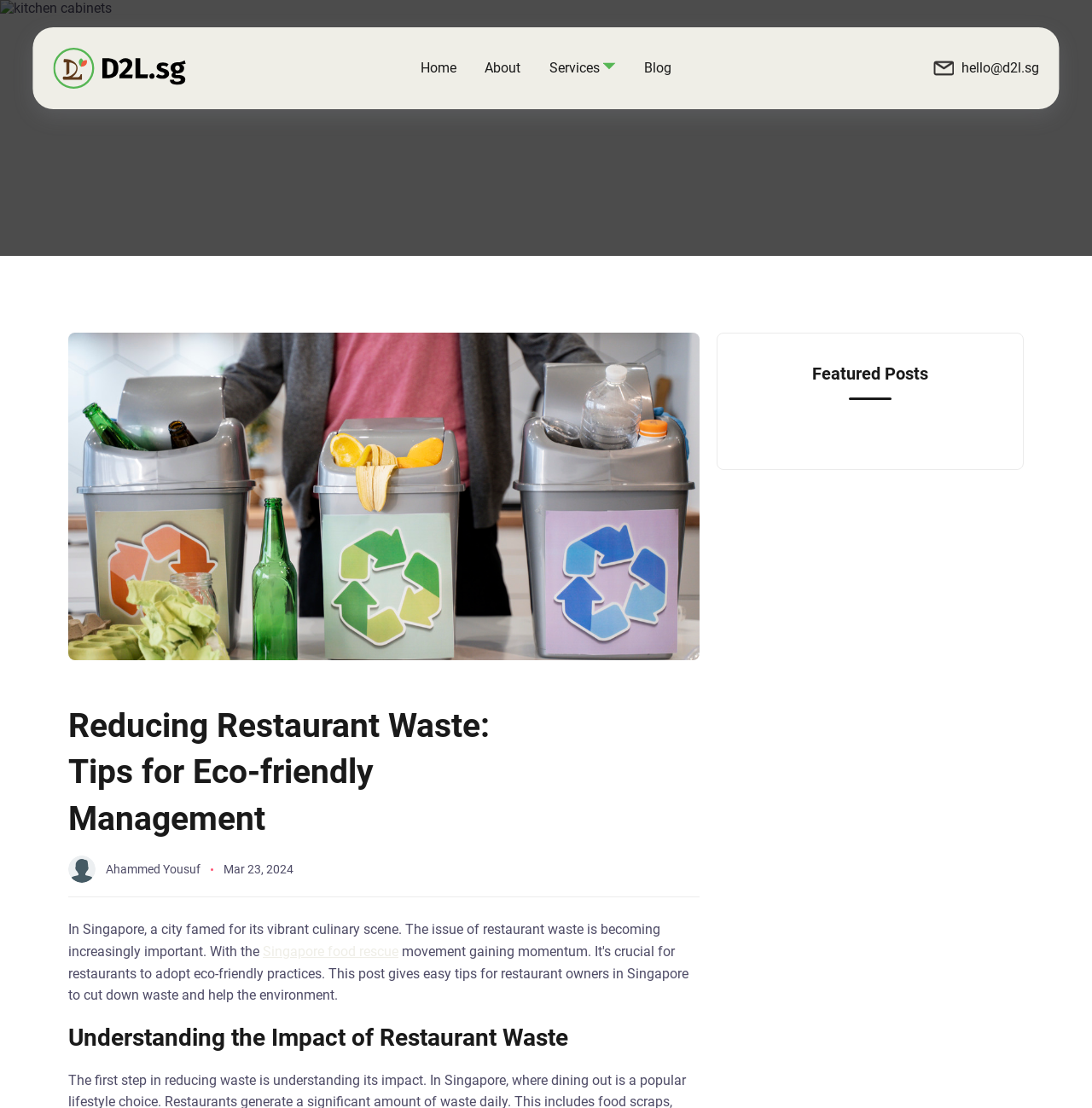Please specify the bounding box coordinates of the element that should be clicked to execute the given instruction: 'go back to home'. Ensure the coordinates are four float numbers between 0 and 1, expressed as [left, top, right, bottom].

[0.049, 0.049, 0.215, 0.074]